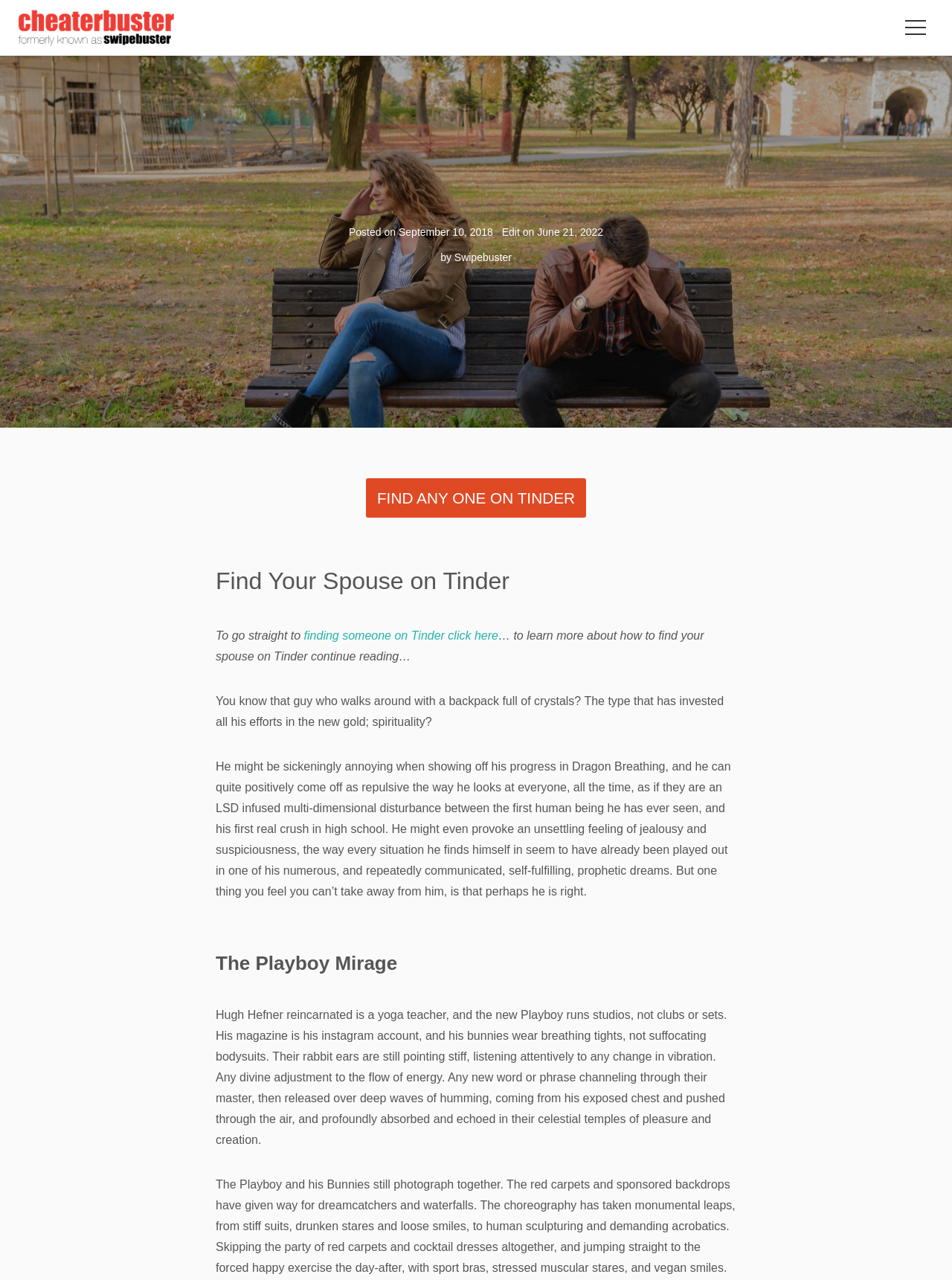Identify the bounding box for the described UI element: "FIND ANY ONE ON TINDER".

[0.384, 0.373, 0.616, 0.404]